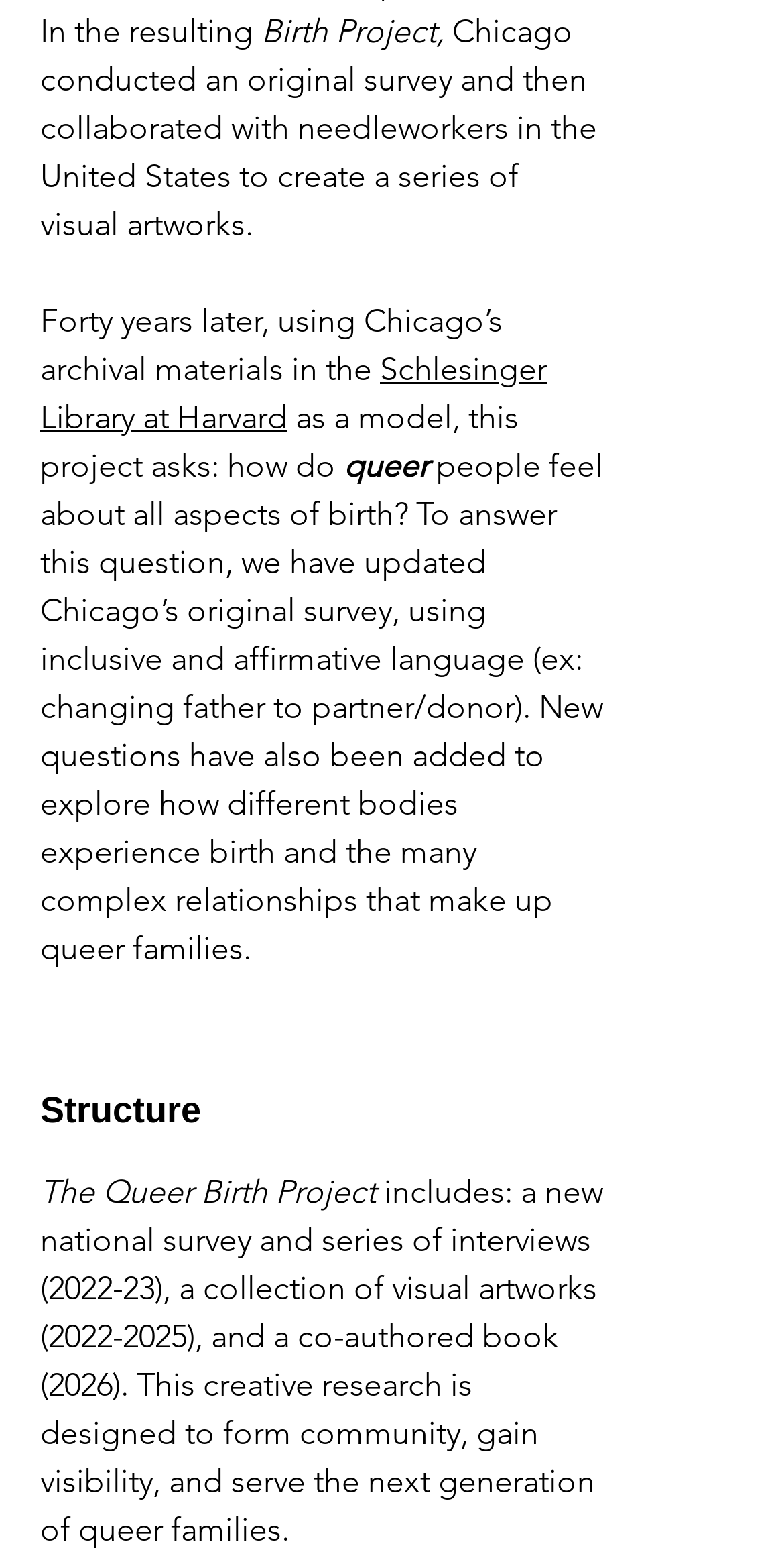What type of artworks are being created?
Could you answer the question in a detailed manner, providing as much information as possible?

The answer can be found in the text 'a series of visual artworks' which is located at coordinates [0.051, 0.007, 0.762, 0.155]. This suggests that the type of artworks being created are visual artworks.